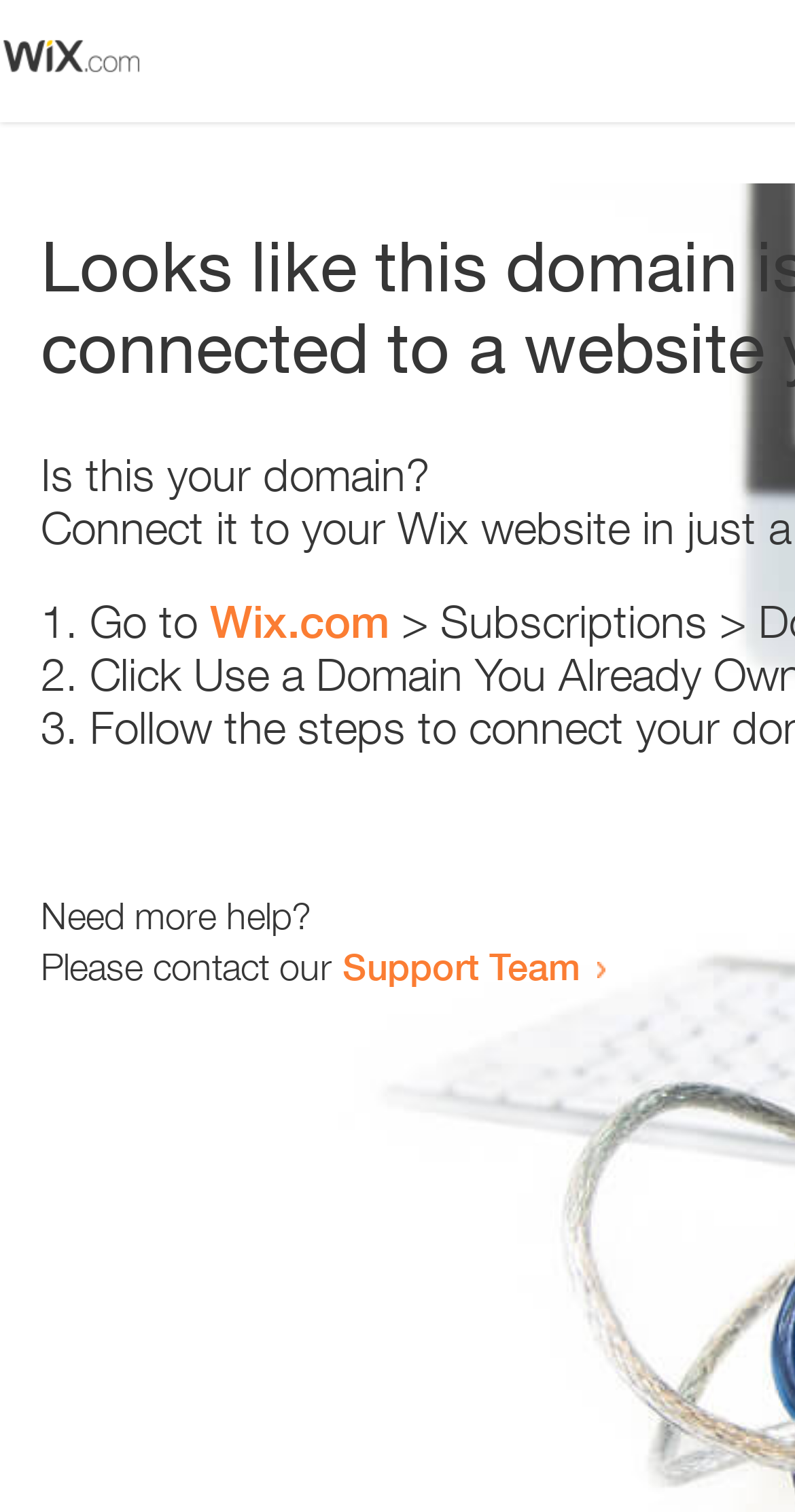How many list items are there in the webpage?
Examine the screenshot and reply with a single word or phrase.

3